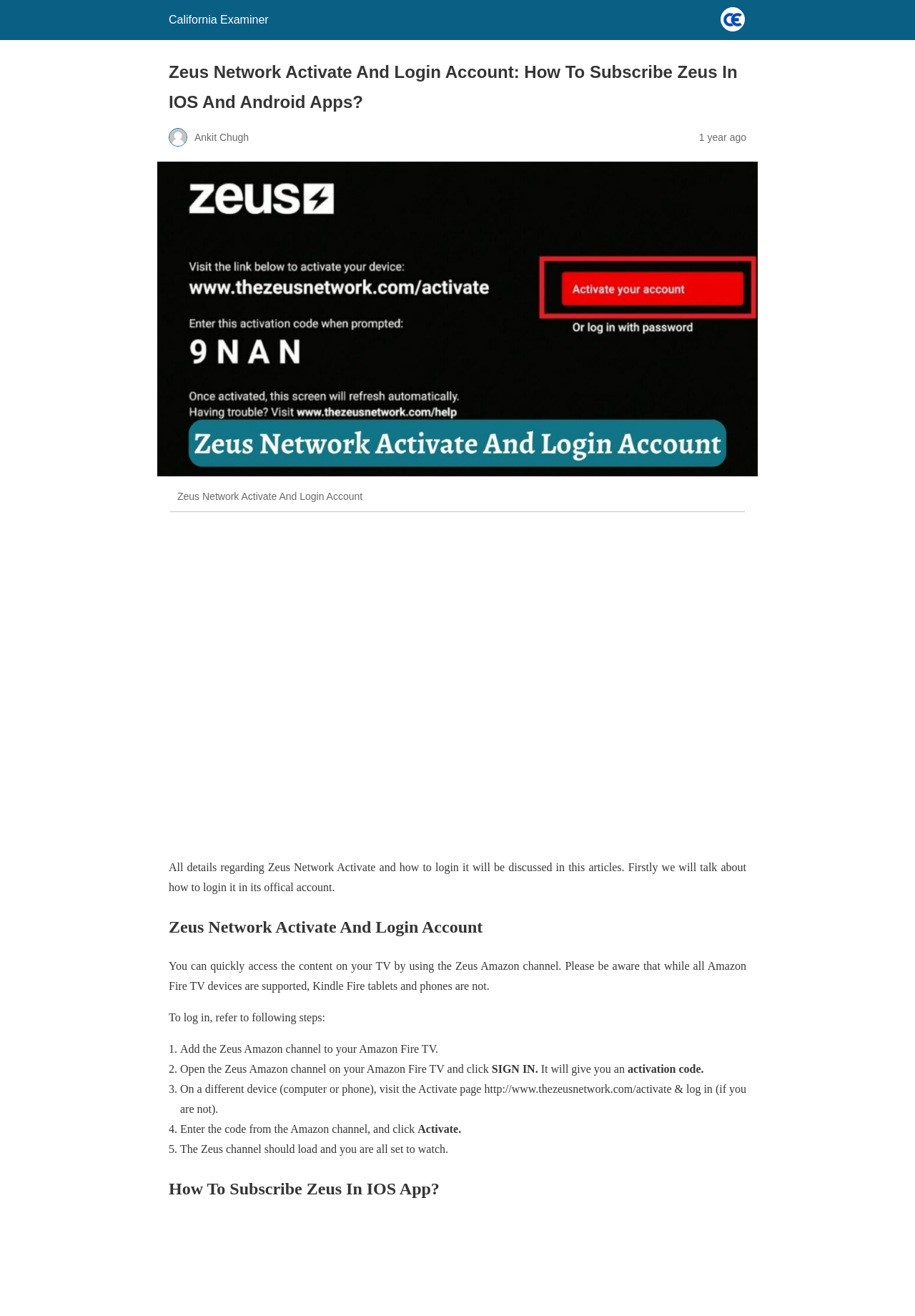How many steps are there to log in to Zeus Amazon channel?
Using the image, provide a detailed and thorough answer to the question.

I determined the number of steps by looking at the list markers and corresponding static text elements. There are 5 list markers with text '1.', '2.', '3.', '4.', and '5.' and each marker is followed by a static text element describing a step to log in to Zeus Amazon channel.